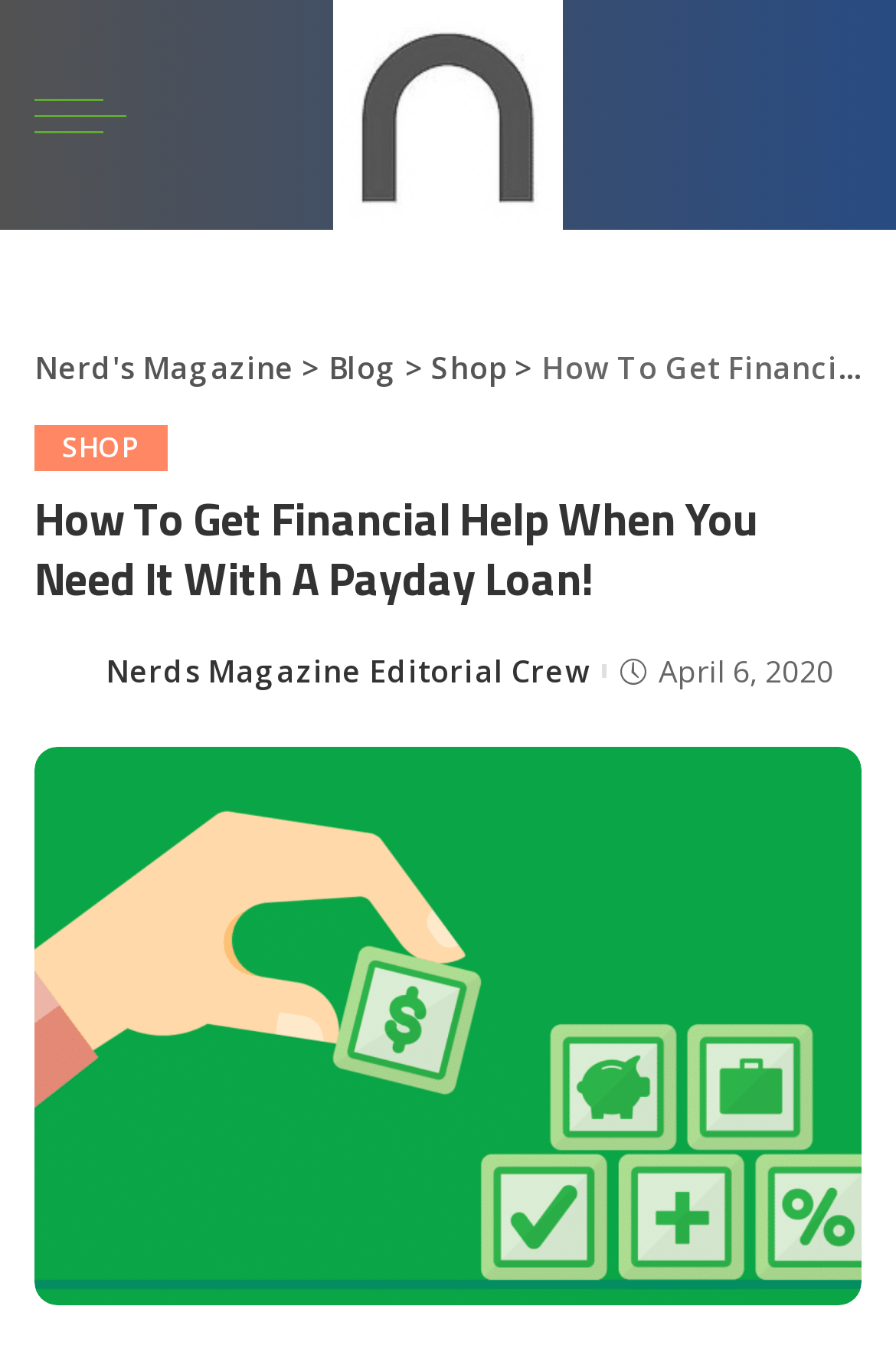Use one word or a short phrase to answer the question provided: 
What is the name of the magazine?

Nerd's Magazine